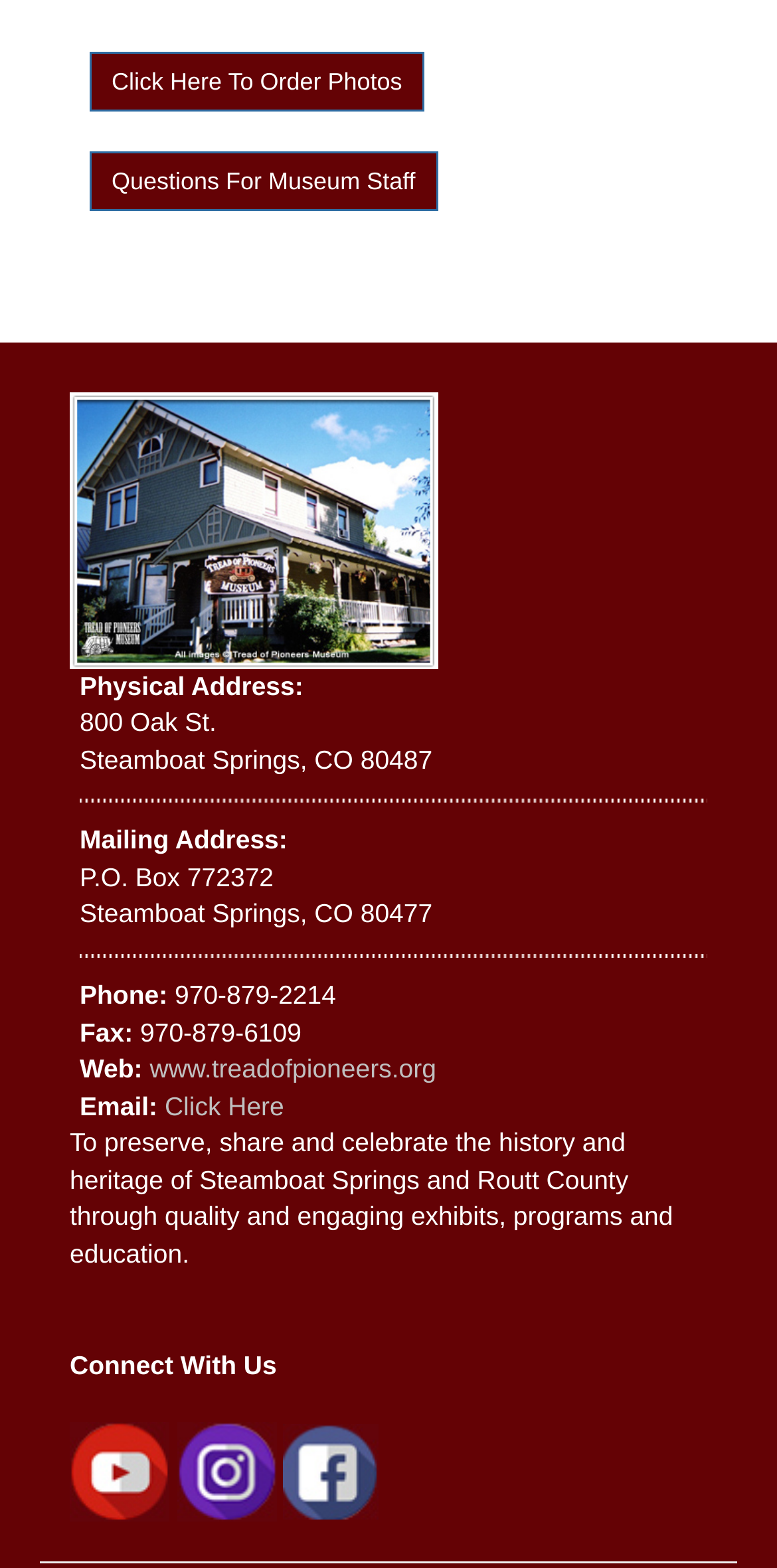Locate the bounding box coordinates of the clickable part needed for the task: "Order photos".

[0.09, 0.041, 0.571, 0.061]